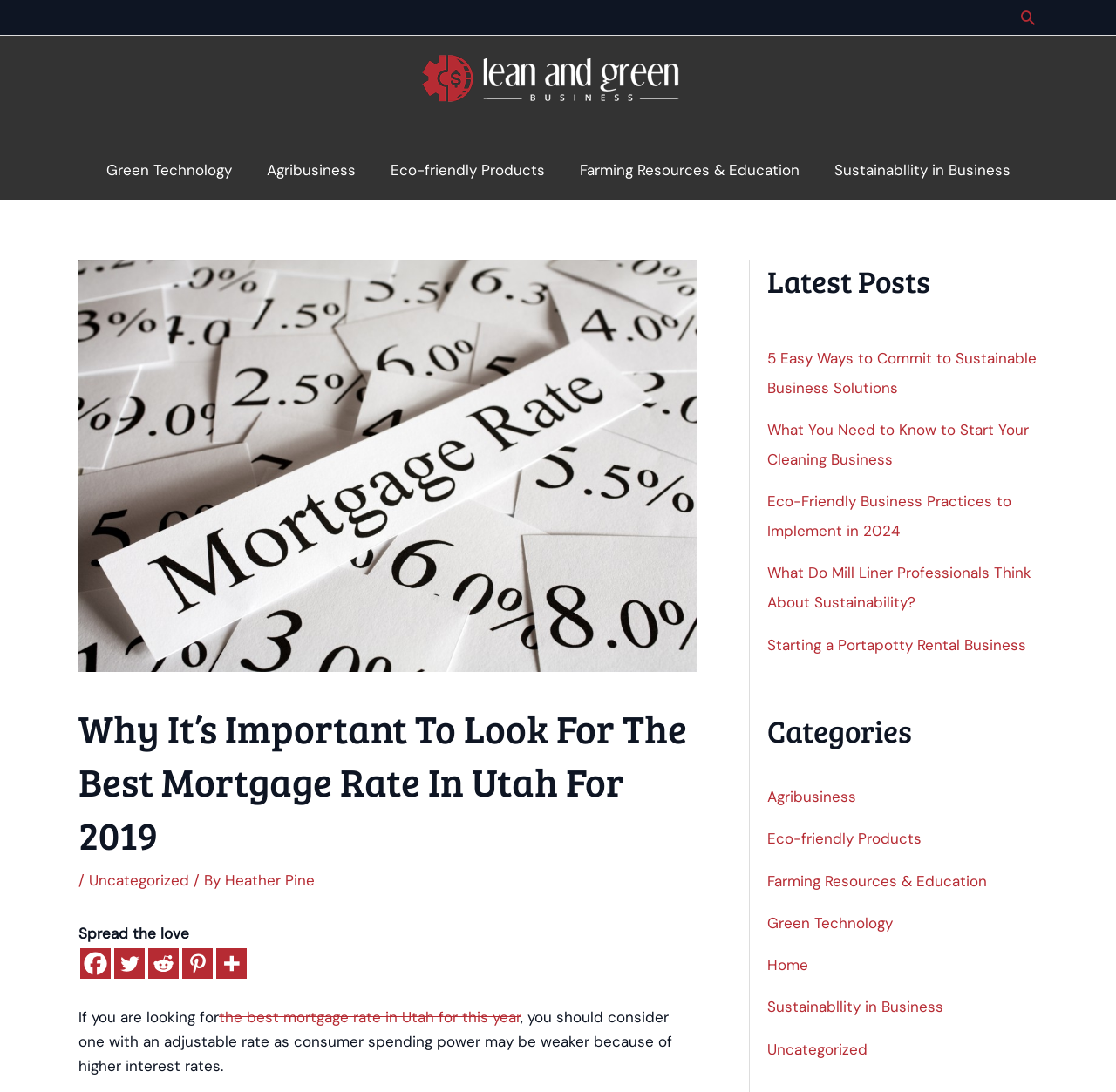What is the topic of the main article?
Look at the image and respond with a single word or a short phrase.

Mortgage rate in Utah